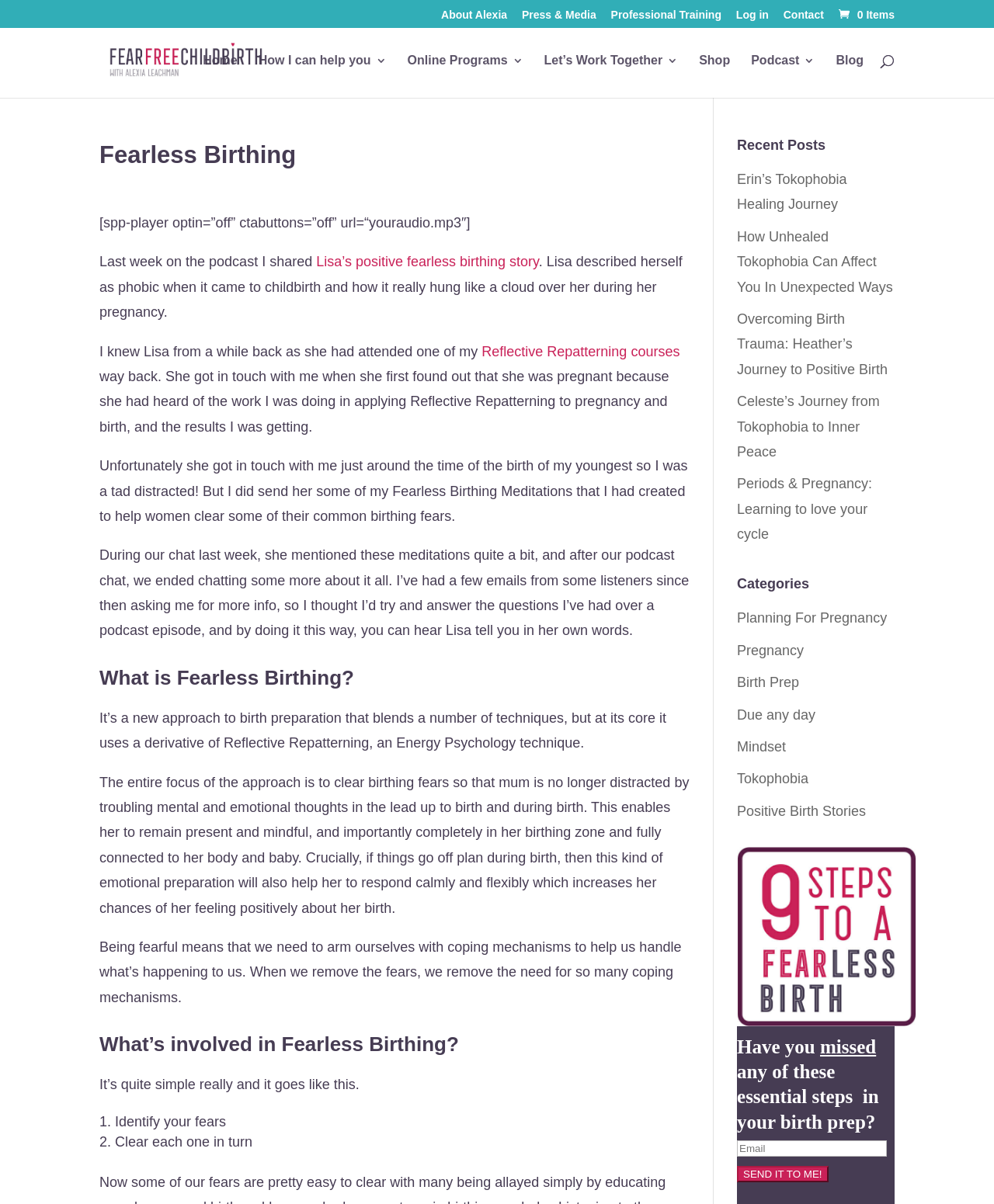Describe all the key features and sections of the webpage thoroughly.

This webpage is about Fearless Birthing, a birth preparation approach focused on clearing fears for a positive birth experience. At the top, there are several links to different sections of the website, including "About Alexia", "Press & Media", "Professional Training", "Log in", "Contact", and "Fear Free Childbirth". Below these links, there is a search bar with a searchbox labeled "Search for:".

The main content of the webpage is divided into several sections. The first section has a heading "Fearless Birthing" and features a podcast episode with a guest, Lisa, who shares her positive fearless birthing story. The text describes Lisa's experience with childbirth and how she overcame her fears using the Fearless Birthing approach.

Below this section, there is a heading "What is Fearless Birthing?" which explains that it's a new approach to birth preparation that uses a derivative of Reflective Repatterning, an Energy Psychology technique, to clear birthing fears. The text describes how this approach enables women to remain present and mindful during birth, and respond calmly and flexibly if things go off plan.

The next section, "What's involved in Fearless Birthing?", outlines the simple process of identifying and clearing fears. This is followed by a section with recent posts, including links to articles about overcoming tokophobia, birth trauma, and positive birth stories.

On the right side of the webpage, there is a section with categories, including "Planning For Pregnancy", "Pregnancy", "Birth Prep", "Due any day", "Mindset", "Tokophobia", and "Positive Birth Stories". Below this, there is an image and a call-to-action to enter an email address to receive essential steps for birth prep.

Overall, the webpage is focused on promoting the Fearless Birthing approach and providing resources and support for women preparing for childbirth.